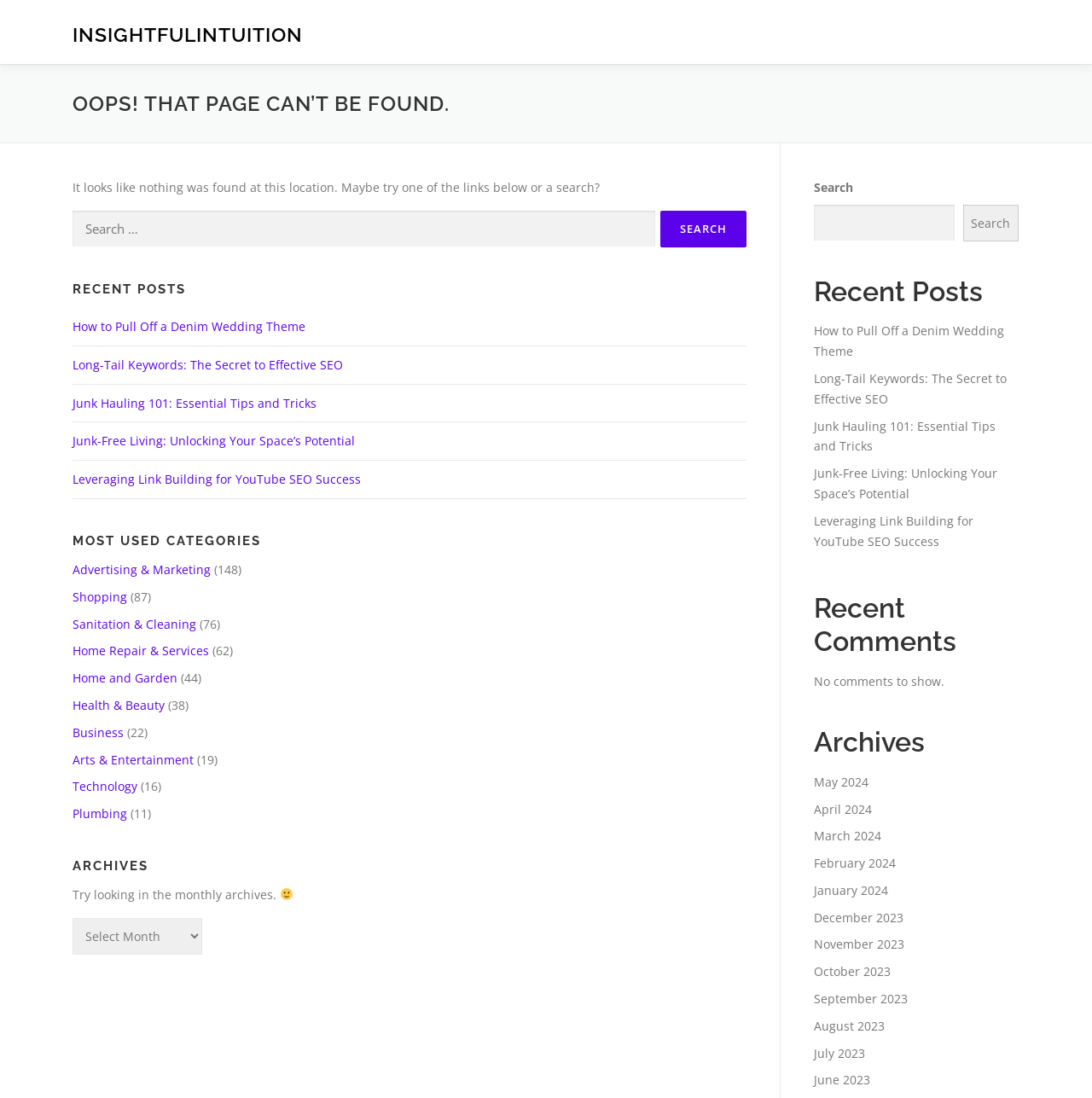Could you find the bounding box coordinates of the clickable area to complete this instruction: "Search in the search box at the bottom"?

[0.745, 0.186, 0.874, 0.22]